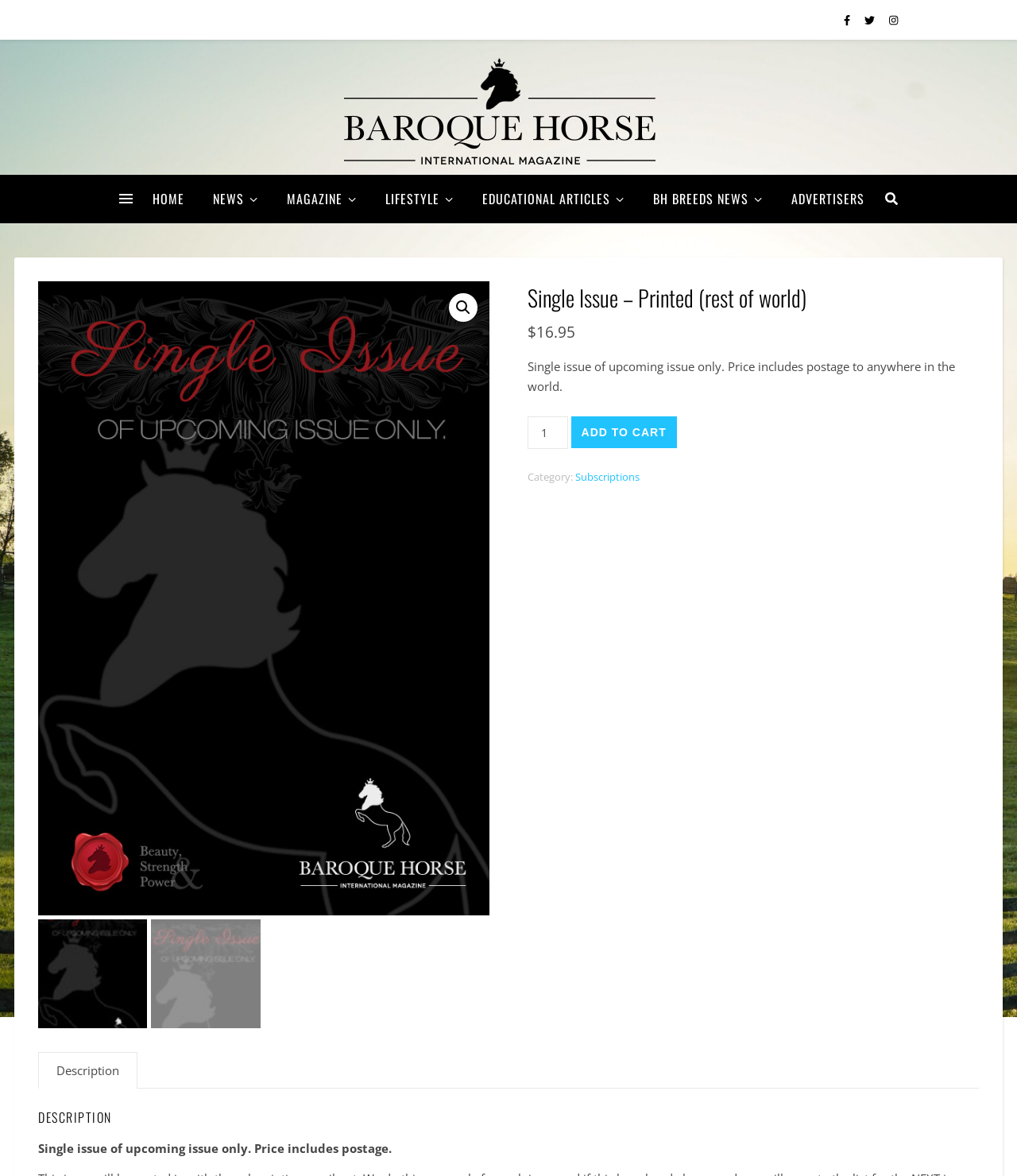Describe every aspect of the webpage in a detailed manner.

This webpage is about purchasing a single issue of an upcoming magazine, specifically the Baroque Horse Magazine. At the top, there are several links to navigate to different sections of the website, including "HOME", "NEWS", "MAGAZINE", "LIFESTYLE", "EDUCATIONAL ARTICLES", "BH BREEDS NEWS", and "ADVERTISERS". 

Below these links, there is a prominent heading that reads "Single Issue – Printed (rest of world)". Next to this heading, there is a price displayed as "$16.95". A brief description of the product is provided, stating that it is a single issue of the upcoming magazine and that the price includes postage to anywhere in the world.

To the right of the price, there is a quantity selector and an "ADD TO CART" button. Below this, there is a category label and a link to "Subscriptions". 

At the bottom of the page, there is a tab list with a single tab labeled "Description". When selected, this tab displays a brief description of the product, reiterating that it is a single issue of the upcoming magazine with postage included.

There are several images on the page, including the magazine's logo and some icons, but their content is not descriptive.